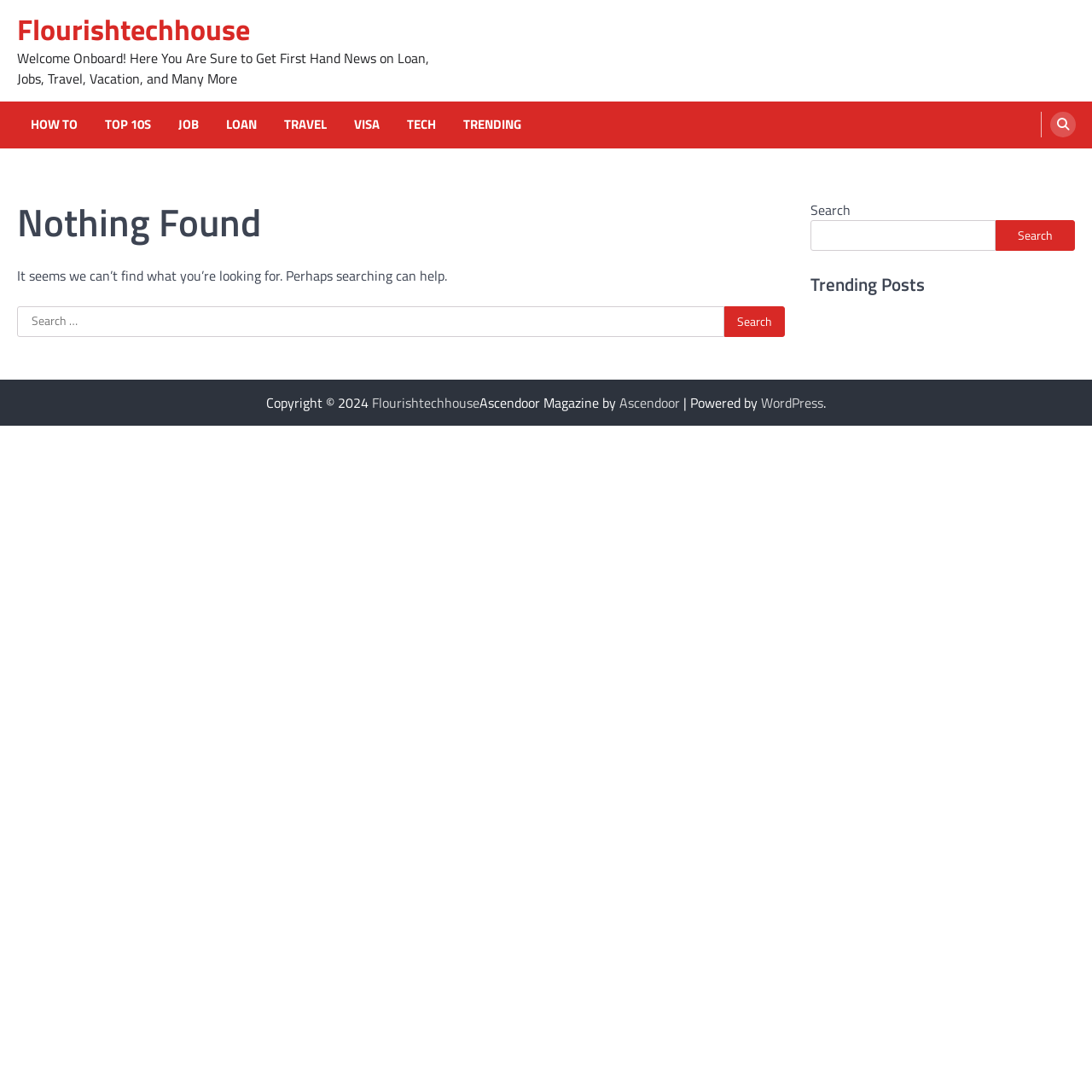What is the name of the magazine mentioned at the bottom of the page?
Please provide a single word or phrase in response based on the screenshot.

Ascendoor Magazine